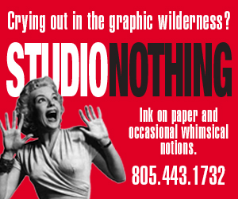Provide a comprehensive description of the image.

The image is a bold advertisement for "STUDIO NOTHING," featuring a dramatic black-and-white portrait of a surprised woman with her hands raised, set against a vibrant red background. The text plays with contrasting sizes, prominently displaying the words "STUDIO NOTHING" in large, striking letters. Below, a tagline asks, "Crying out in the graphic wilderness?" followed by a brief description: "Ink on paper and occasional whimsical notions." Additionally, the advertisement provides a phone number, 805.443.1732, suggesting a creative service that captures attention and evokes a sense of playful urgency. This artistic piece blends retro aesthetics with modern design elements, appealing to those interested in unique graphic solutions.